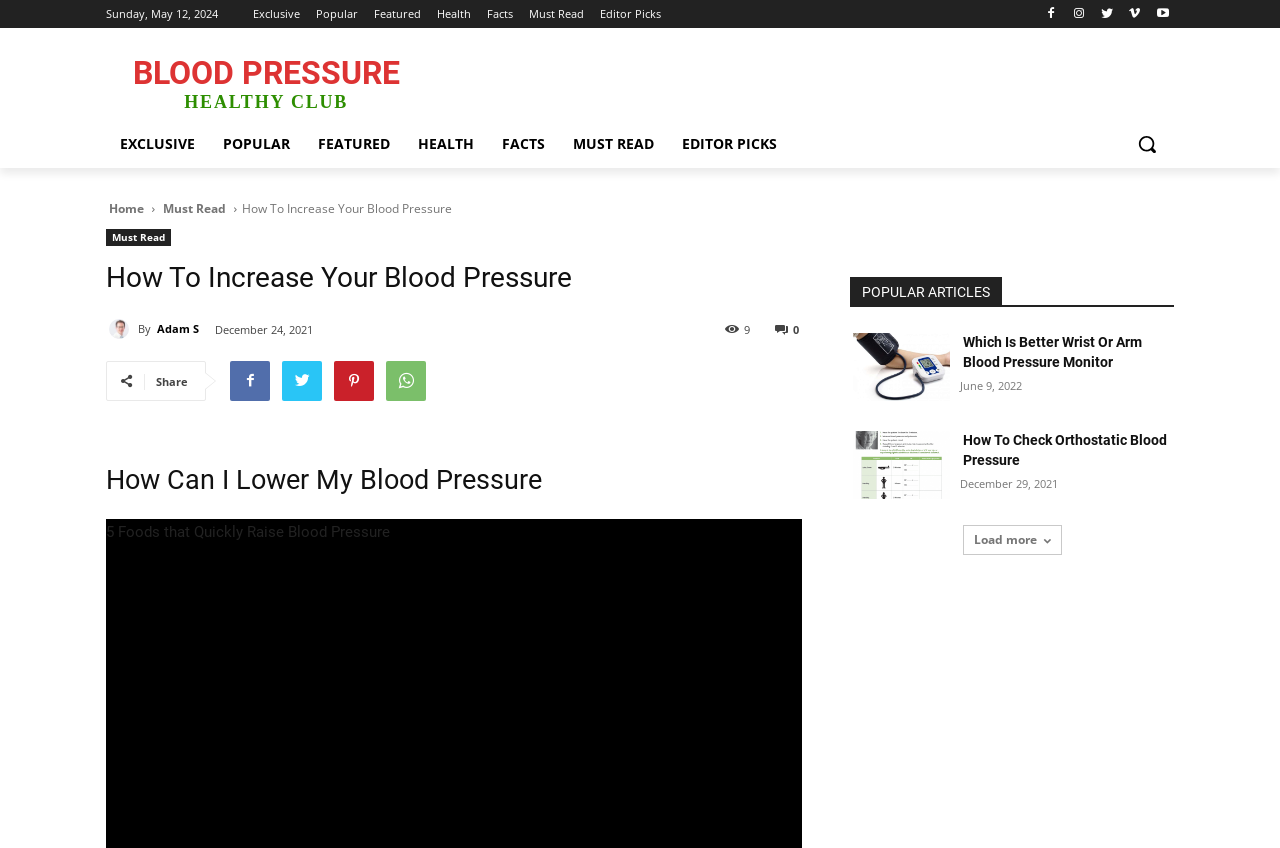Show the bounding box coordinates of the element that should be clicked to complete the task: "Share the page".

[0.122, 0.441, 0.147, 0.459]